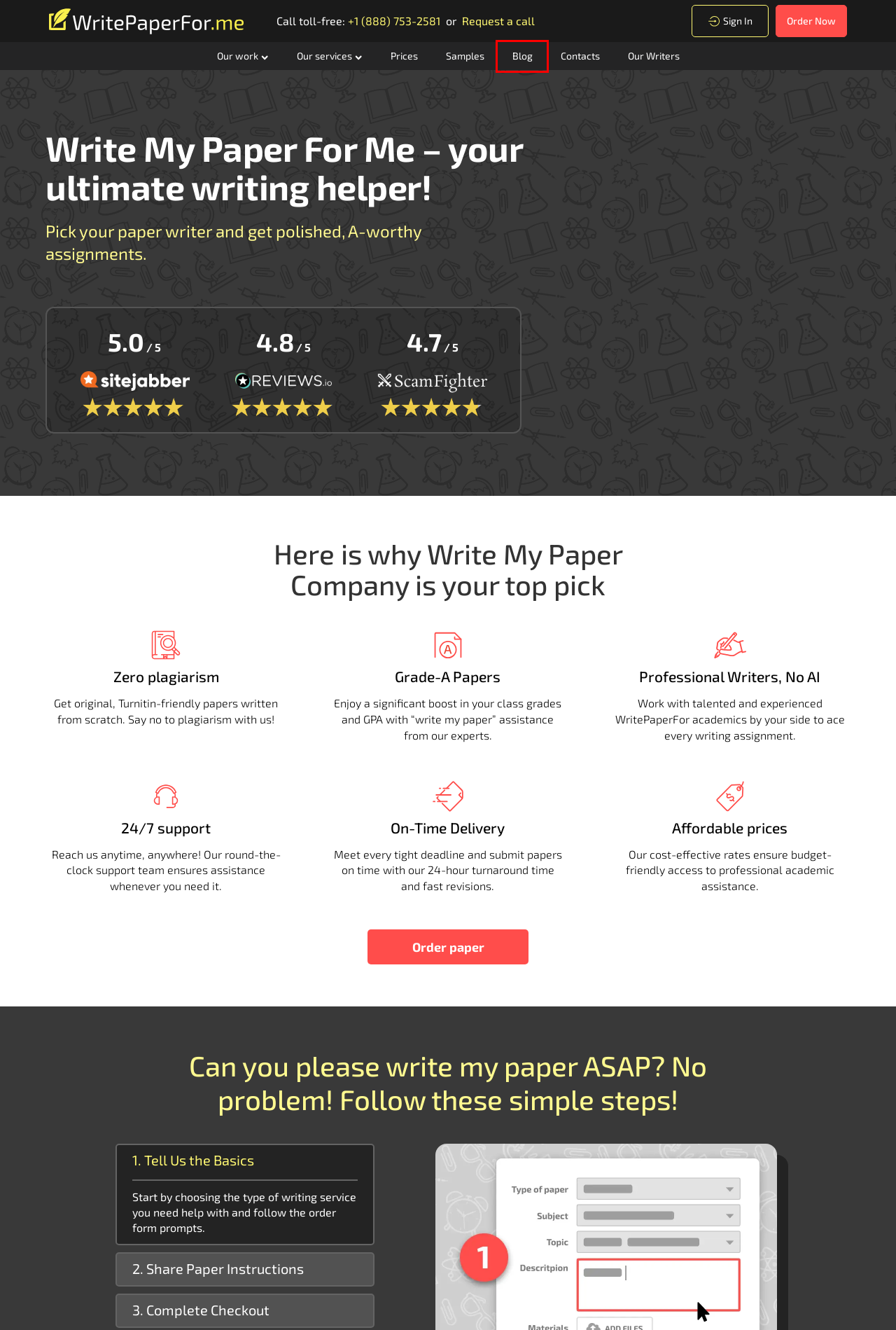You have a screenshot showing a webpage with a red bounding box around a UI element. Choose the webpage description that best matches the new page after clicking the highlighted element. Here are the options:
A. Lots of useful writing paper articles in our blog | Find study tips here
B. Pay For Essay Writing Services | Perfect Academic Opportunities
C. Our Prices Are Fair For All Writing Services | WritePaperFor.me
D. Academic paper samples | WritePaperFor.me
E. How to Buy an Essay | Easy-To-Follow Guide | write paper for me
F. Order Your Paper Now And Relax While We Write It | WritePaperFor.me
G. Reach Us Via Phone, Email or Live Chat | WritePaperFor.me
H. Hire Top Paper Writers to Ace Your College Assignments

A